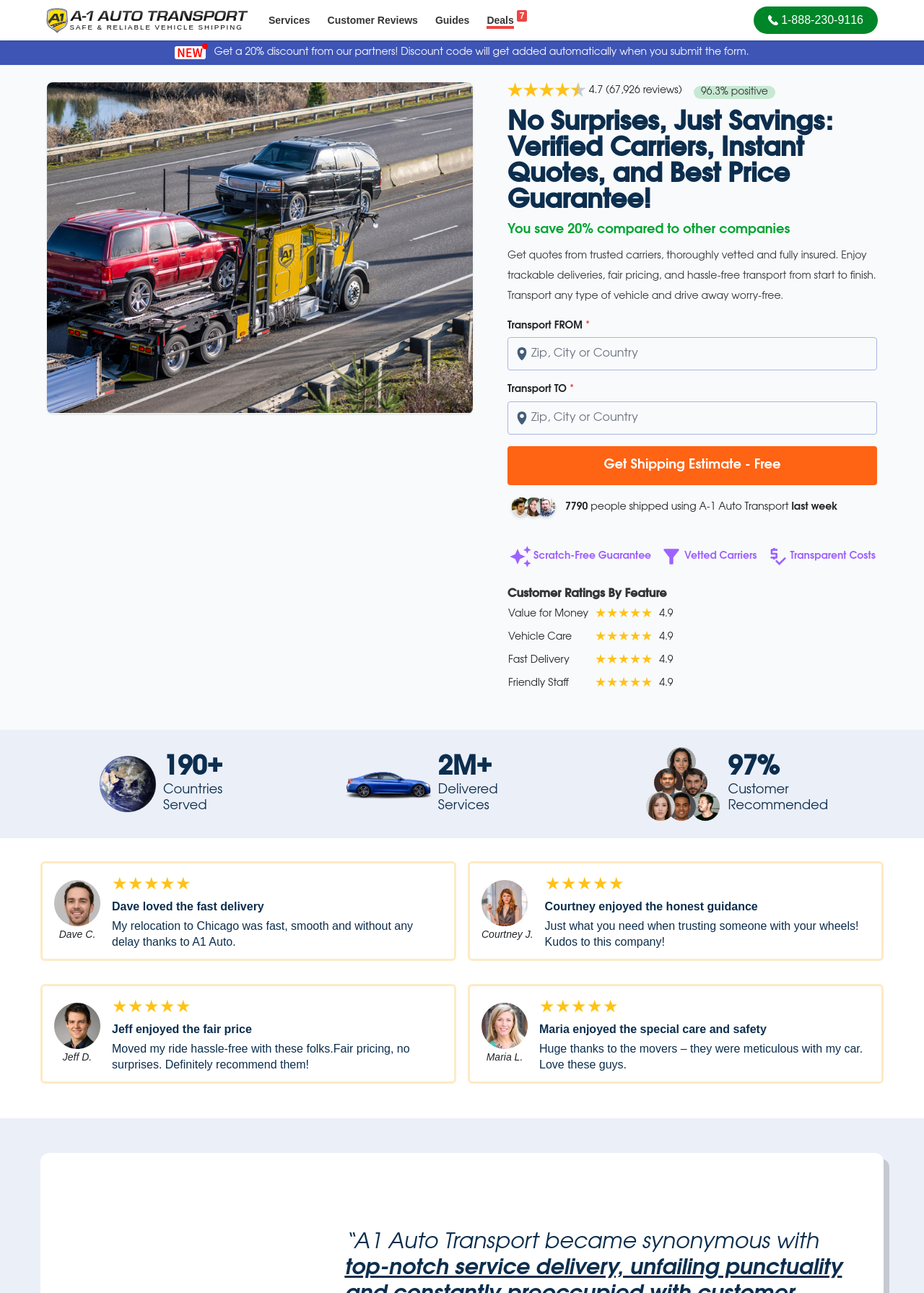Reply to the question with a brief word or phrase: What is the percentage of customers who recommend A-1 Auto Transport?

97%